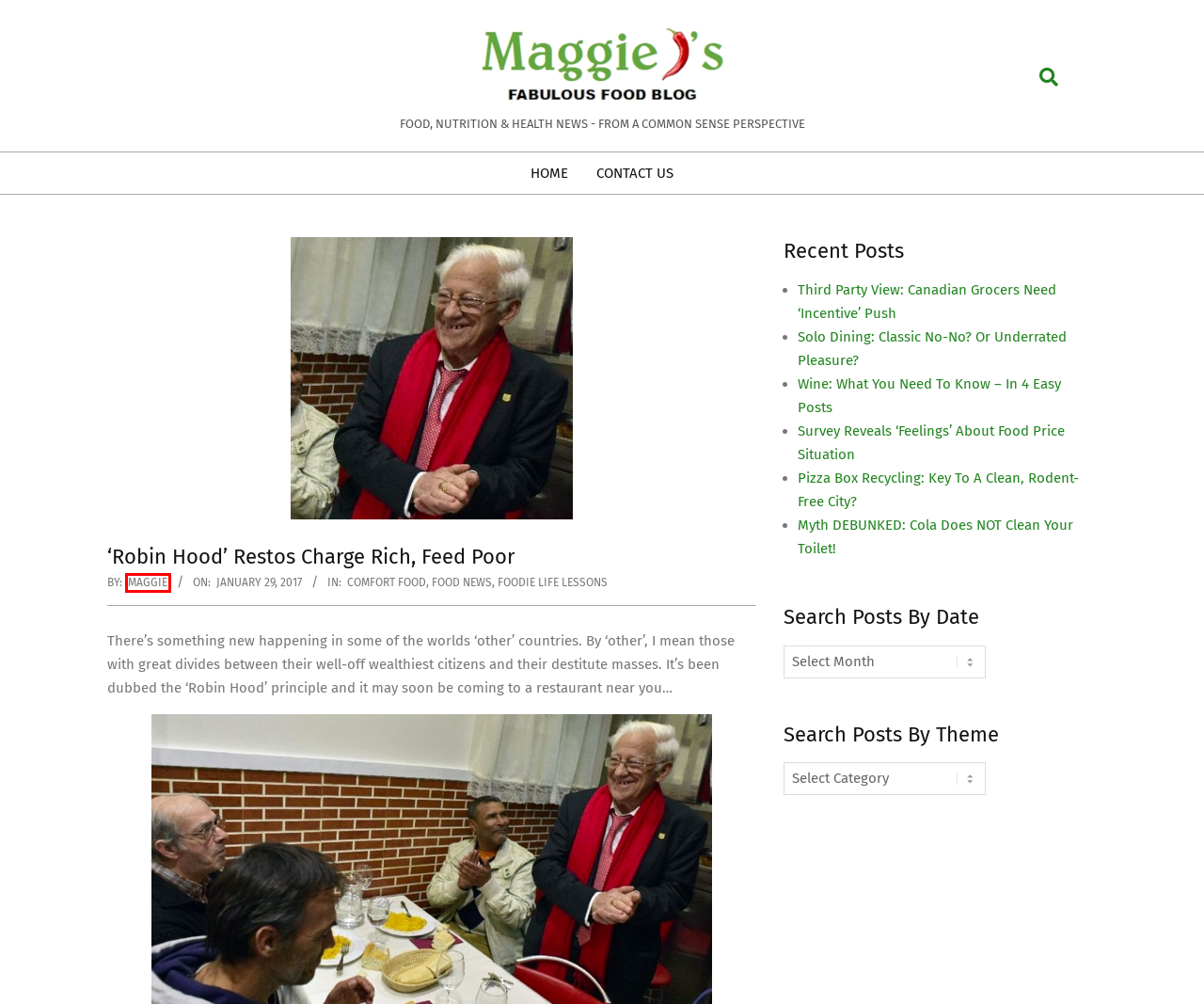Look at the screenshot of a webpage that includes a red bounding box around a UI element. Select the most appropriate webpage description that matches the page seen after clicking the highlighted element. Here are the candidates:
A. Is outside action the key to lower food prices? - Maggie J's Fabulous Food Blog
B. Now, solo dining is considered okay - Maggie J's Fabulous Food Blog
C. Food News Archives - Maggie J's Fabulous Food Blog
D. Comfort Food Archives - Maggie J's Fabulous Food Blog
E. Contact Us - Maggie J's Fabulous Food Blog
F. Maggie, Author at Maggie J's Fabulous Food Blog
G. Foodie Life Lessons Archives - Maggie J's Fabulous Food Blog
H. Wine advice items off the internet - Maggie J's Fabulous Food Blog

F